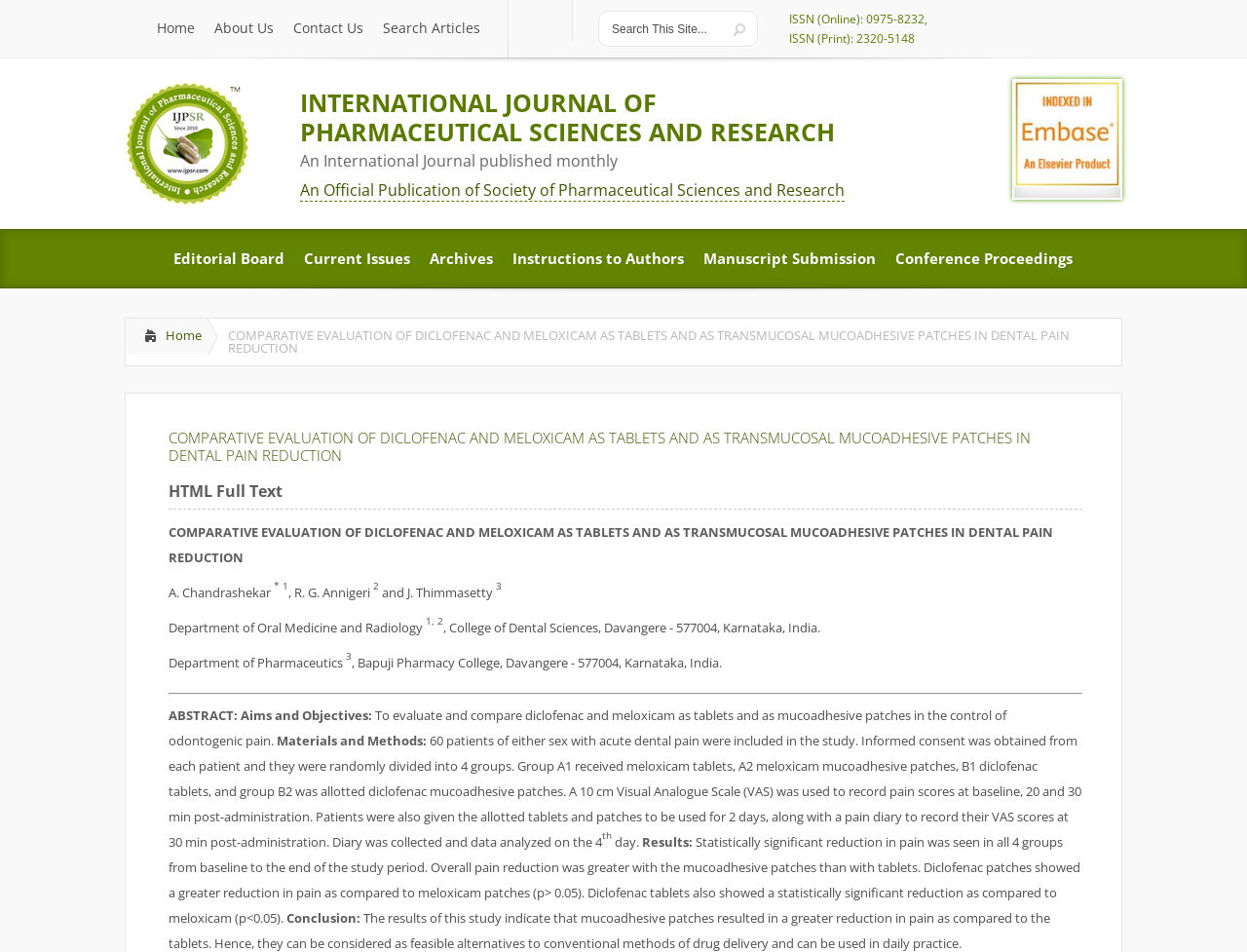Specify the bounding box coordinates of the element's region that should be clicked to achieve the following instruction: "Search articles". The bounding box coordinates consist of four float numbers between 0 and 1, in the format [left, top, right, bottom].

[0.299, 0.0, 0.393, 0.06]